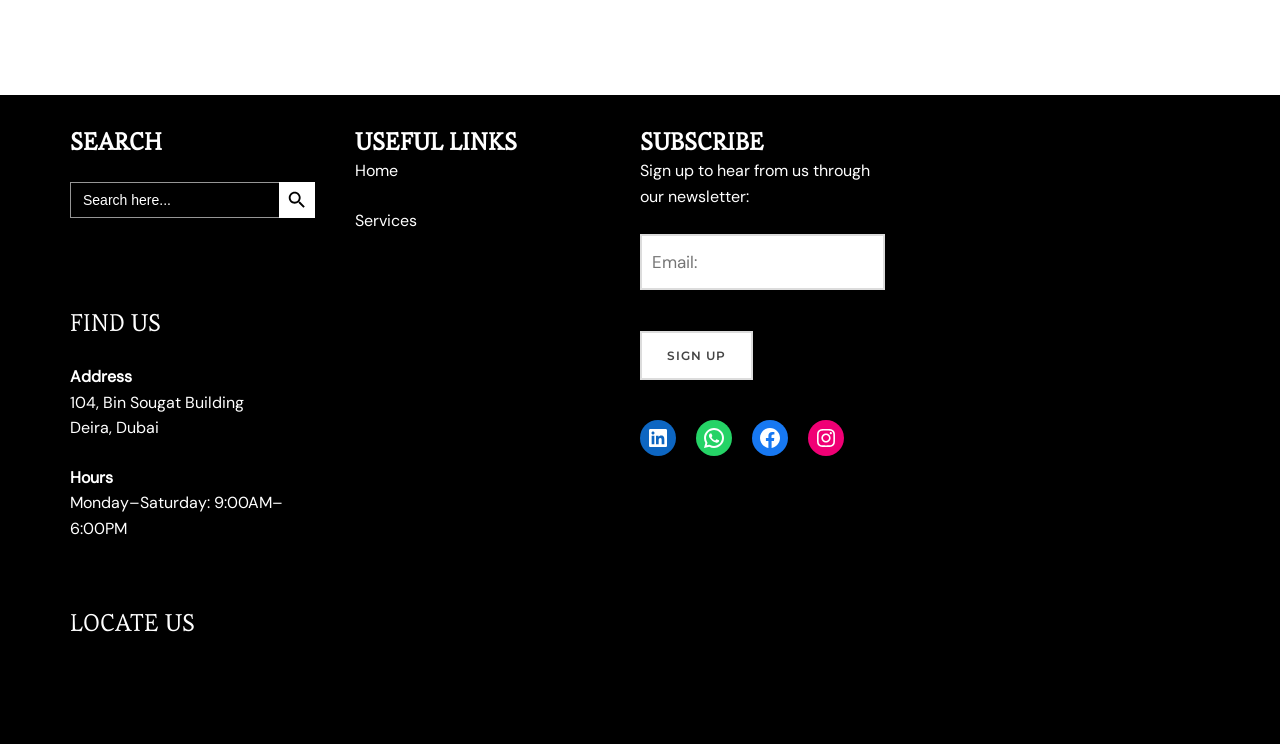Please determine the bounding box coordinates of the area that needs to be clicked to complete this task: 'Visit our LinkedIn page'. The coordinates must be four float numbers between 0 and 1, formatted as [left, top, right, bottom].

[0.5, 0.565, 0.528, 0.613]